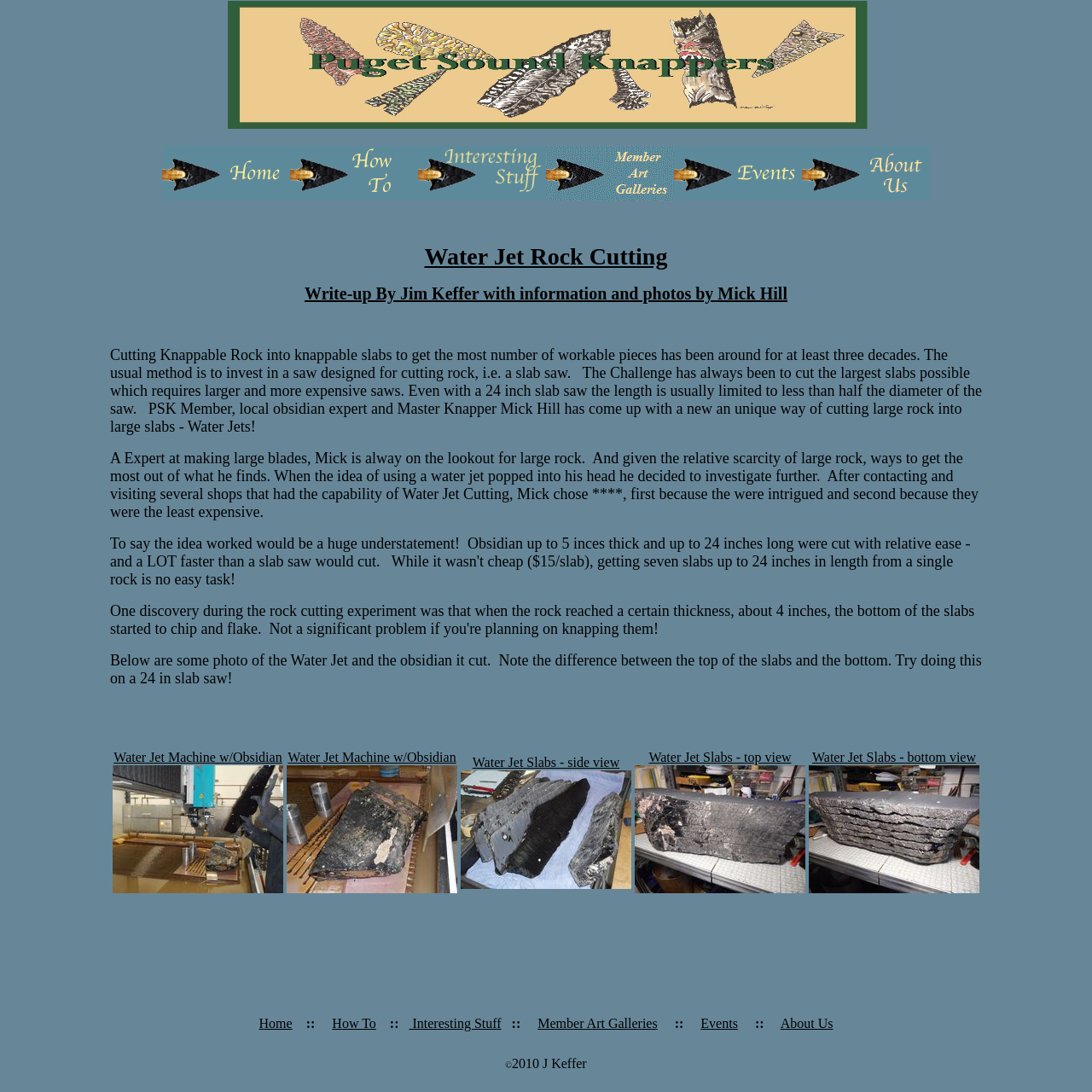Please identify the bounding box coordinates of the clickable area that will fulfill the following instruction: "Read the article about Water Jet Rock Cutting". The coordinates should be in the format of four float numbers between 0 and 1, i.e., [left, top, right, bottom].

[0.101, 0.196, 0.899, 0.917]